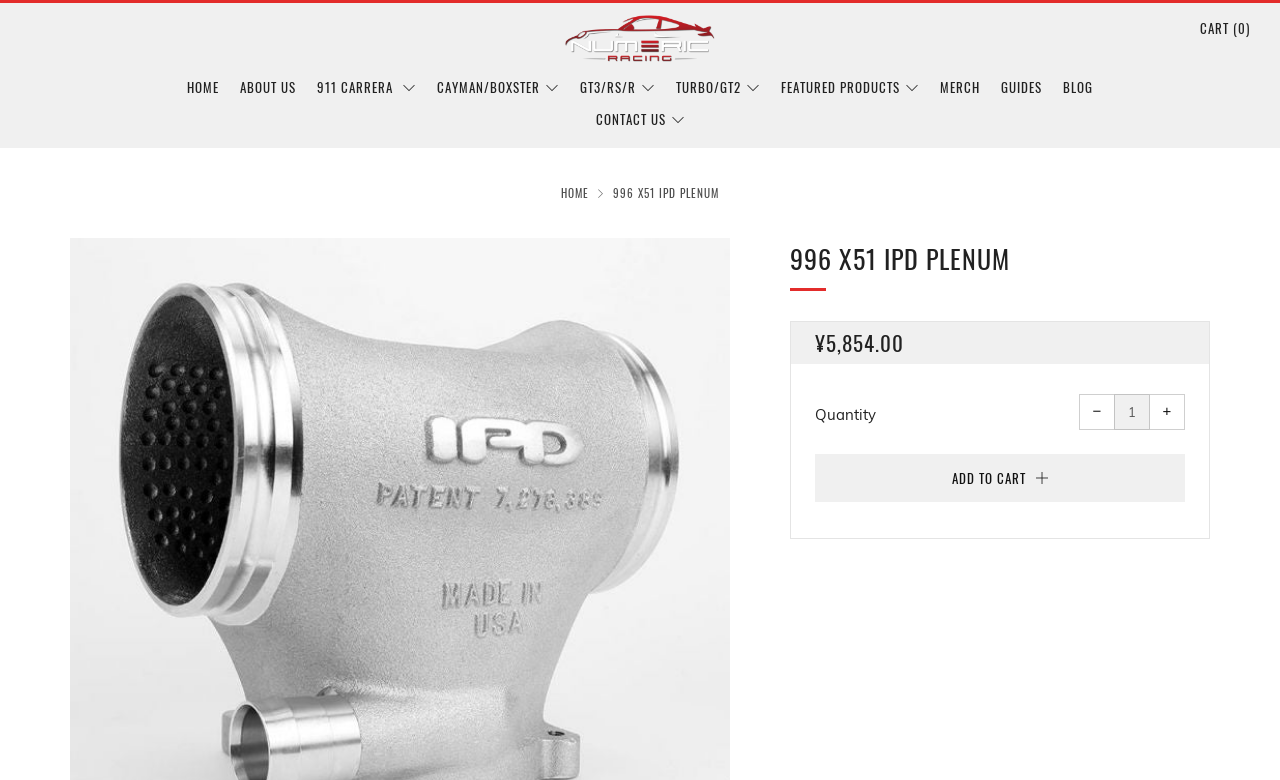Based on the description "GT3/RS/R", find the bounding box of the specified UI element.

[0.453, 0.091, 0.512, 0.132]